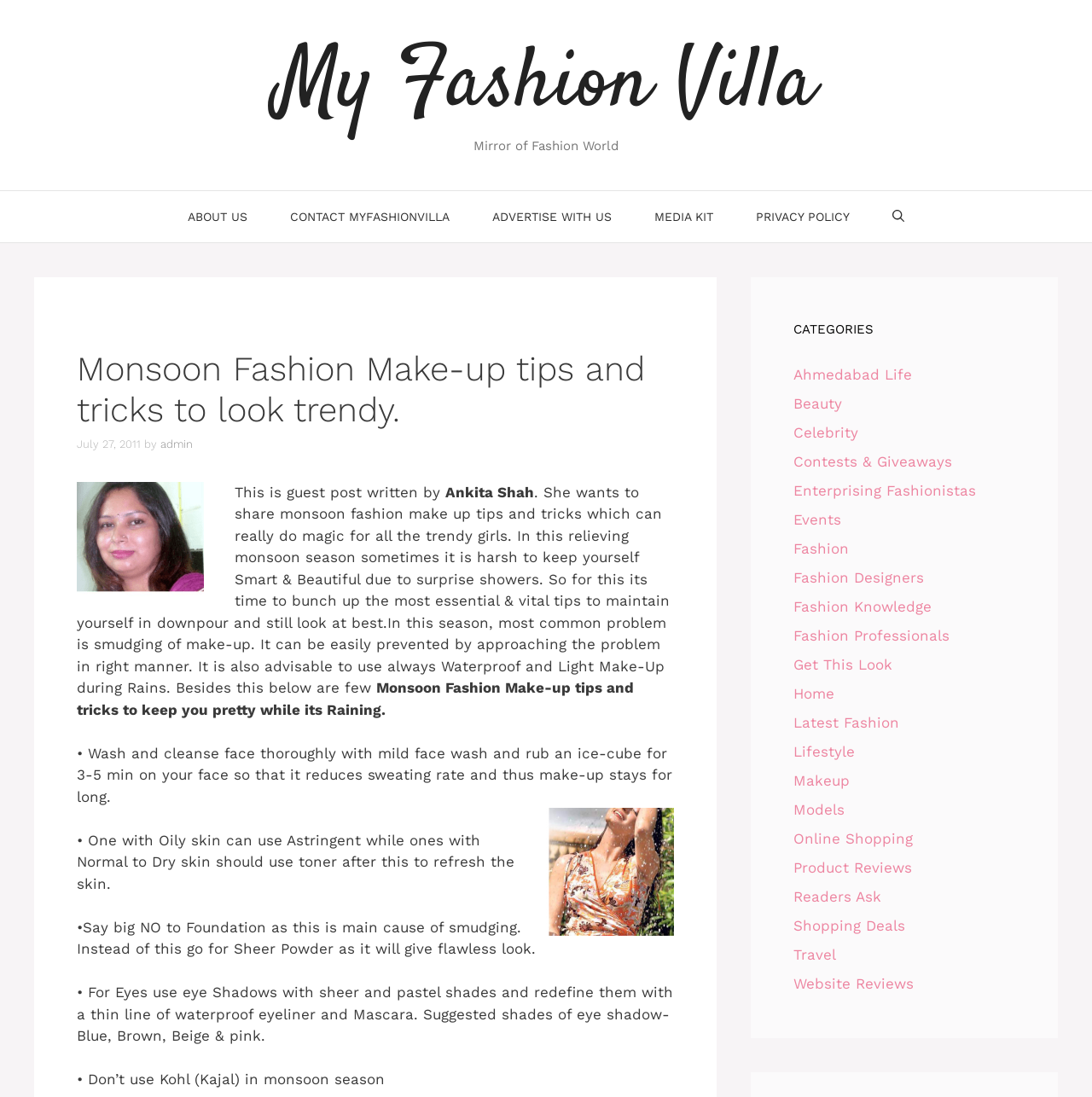What is the alternative to foundation suggested in the webpage?
Please use the image to provide an in-depth answer to the question.

The webpage suggests using sheer powder as an alternative to foundation, as mentioned in the tip '•Say big NO to Foundation as this is main cause of smudging. Instead of this go for Sheer Powder as it will give flawless look.'